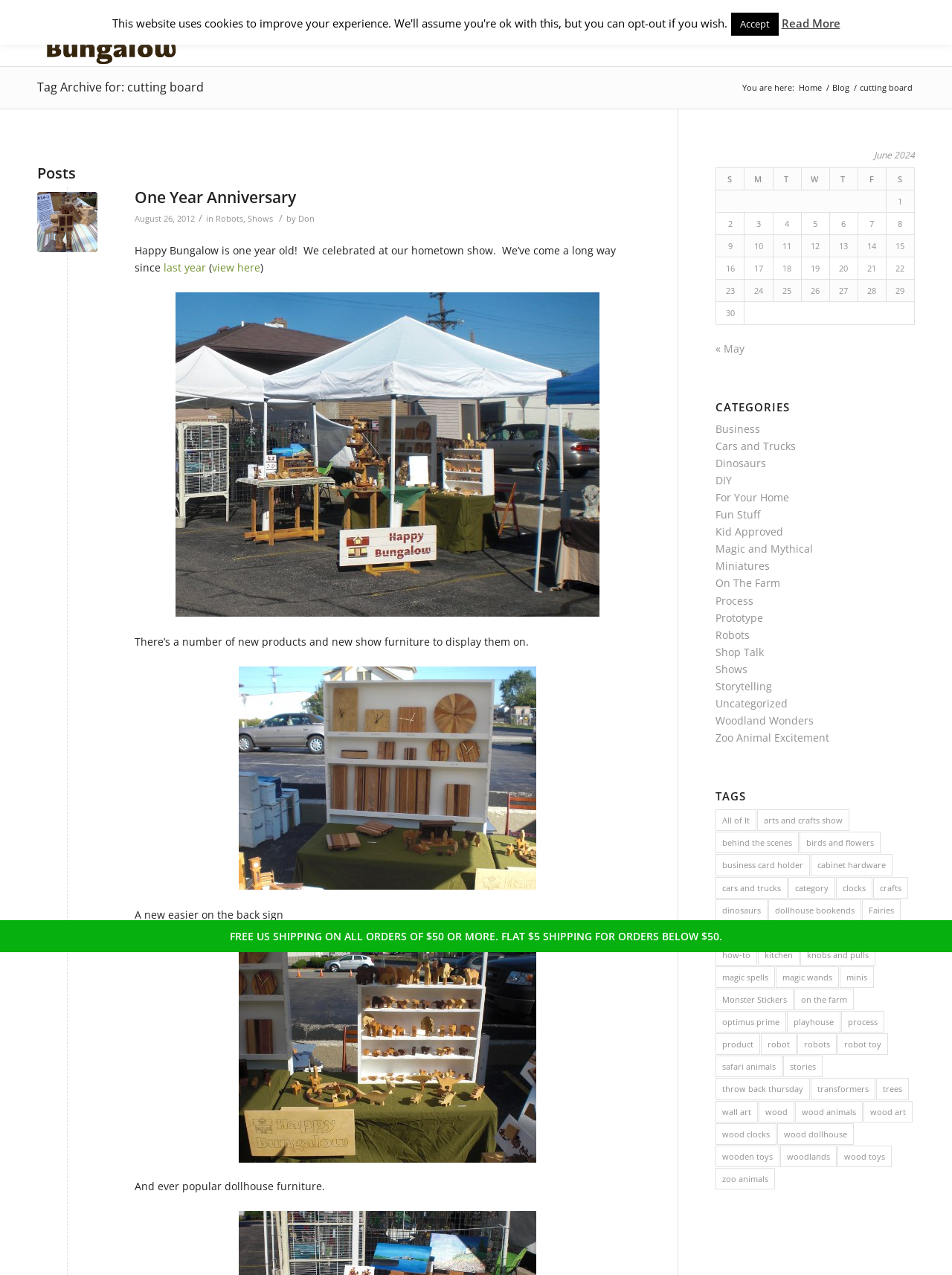Find the bounding box coordinates of the element's region that should be clicked in order to follow the given instruction: "View the 'One Year Anniversary' post". The coordinates should consist of four float numbers between 0 and 1, i.e., [left, top, right, bottom].

[0.141, 0.147, 0.673, 0.163]